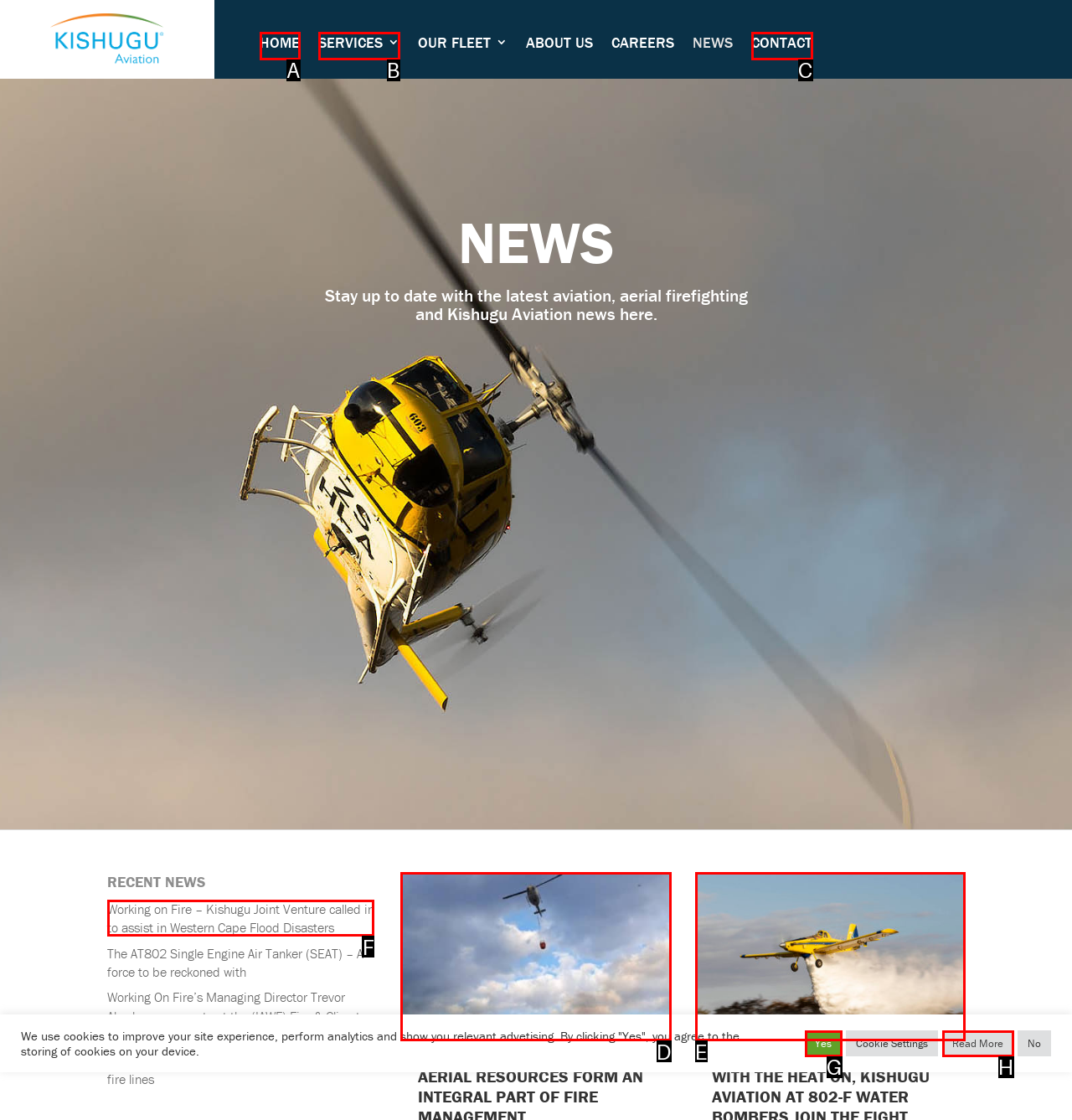For the instruction: read news about Working on Fire – Kishugu Joint Venture, determine the appropriate UI element to click from the given options. Respond with the letter corresponding to the correct choice.

F